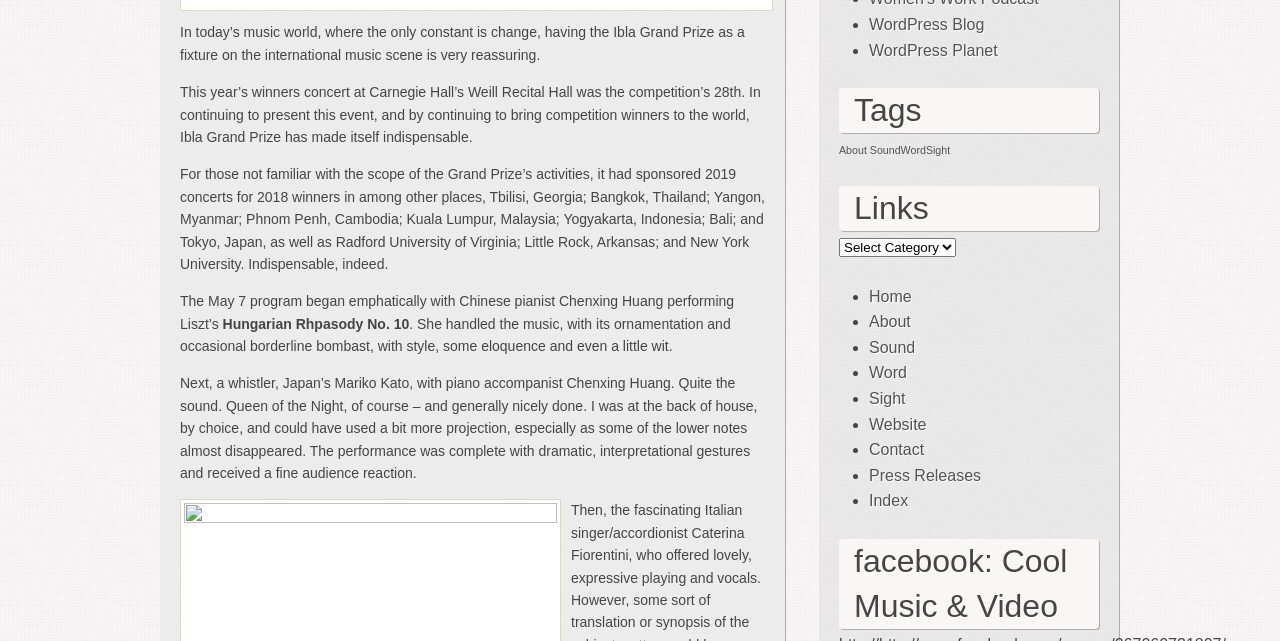Indicate the bounding box coordinates of the element that needs to be clicked to satisfy the following instruction: "Click Contact". The coordinates should be four float numbers between 0 and 1, i.e., [left, top, right, bottom].

[0.679, 0.688, 0.722, 0.715]